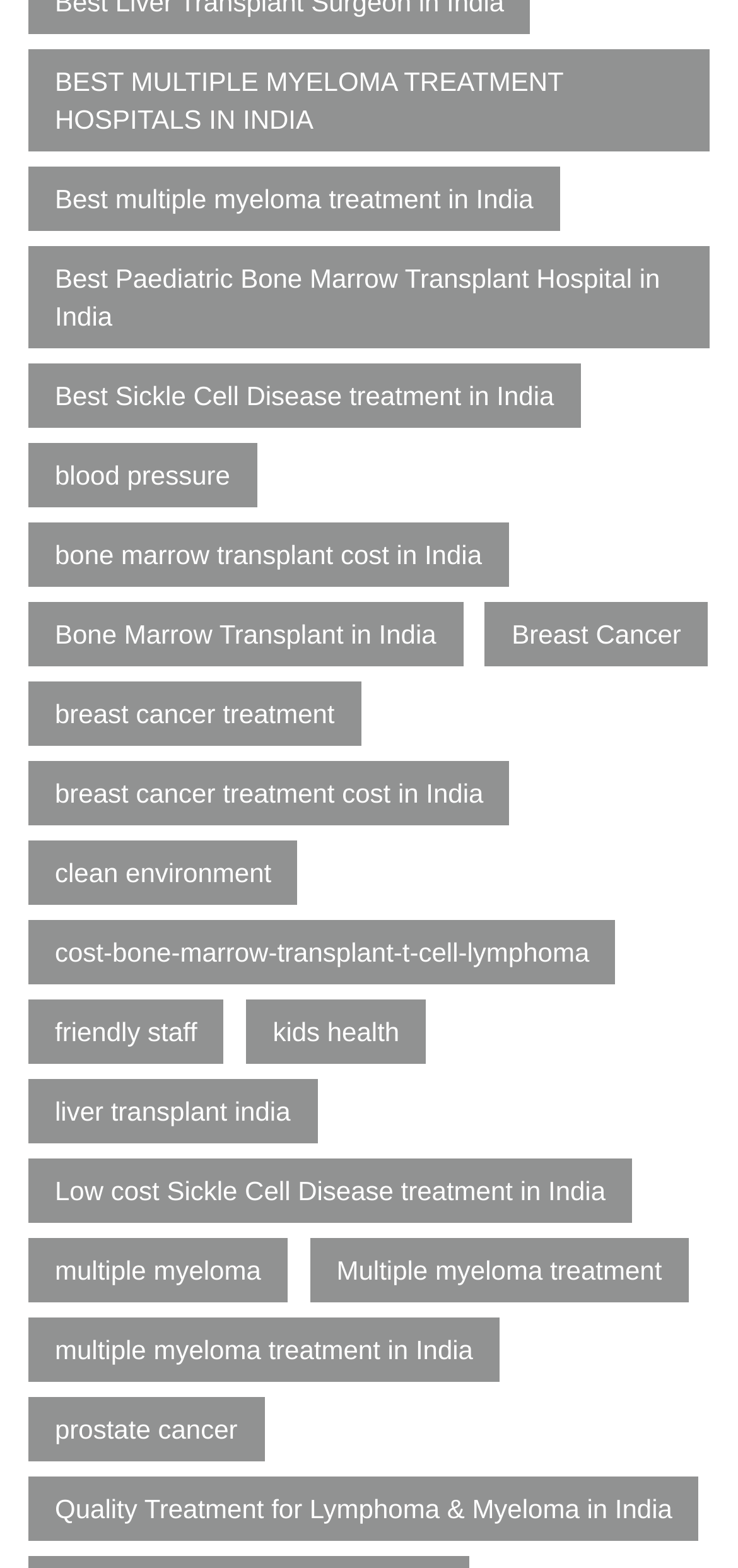Determine the bounding box coordinates for the area that needs to be clicked to fulfill this task: "Read about quality treatment for lymphoma and myeloma in India". The coordinates must be given as four float numbers between 0 and 1, i.e., [left, top, right, bottom].

[0.038, 0.942, 0.947, 0.983]